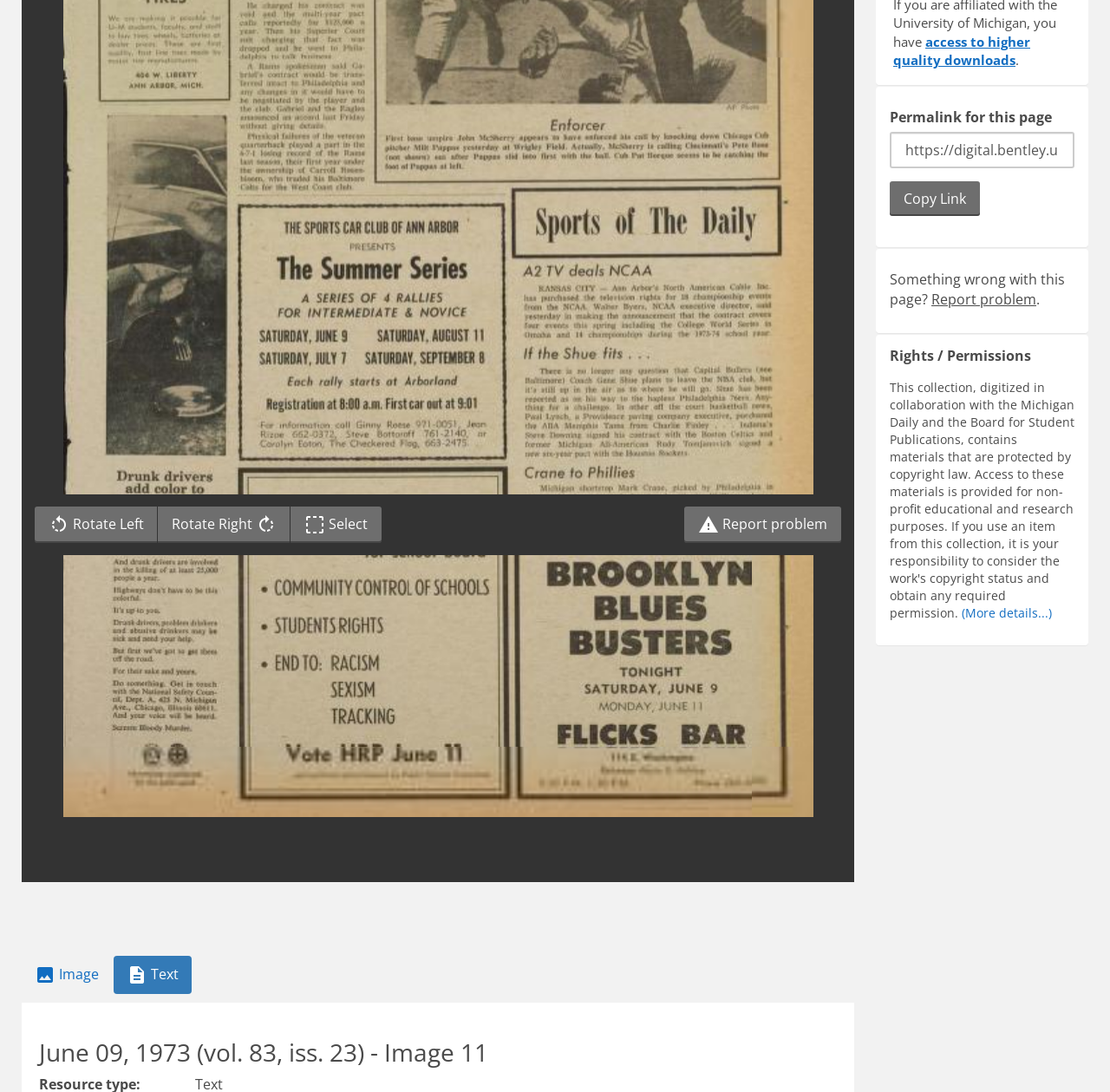Identify the bounding box of the UI component described as: "Image".

[0.02, 0.875, 0.101, 0.91]